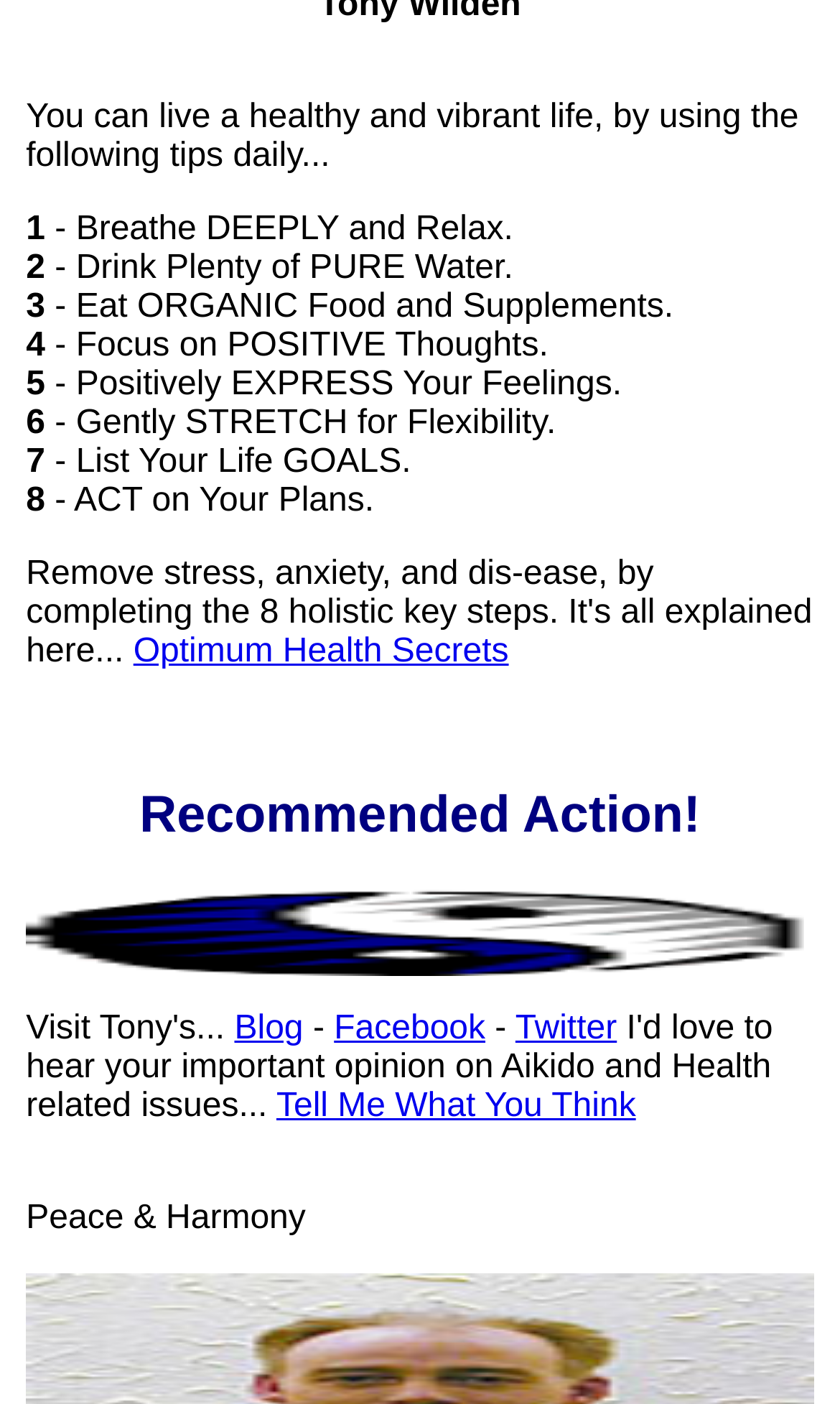Provide a one-word or one-phrase answer to the question:
What is the first tip for a healthy life?

Breathe DEEPLY and Relax